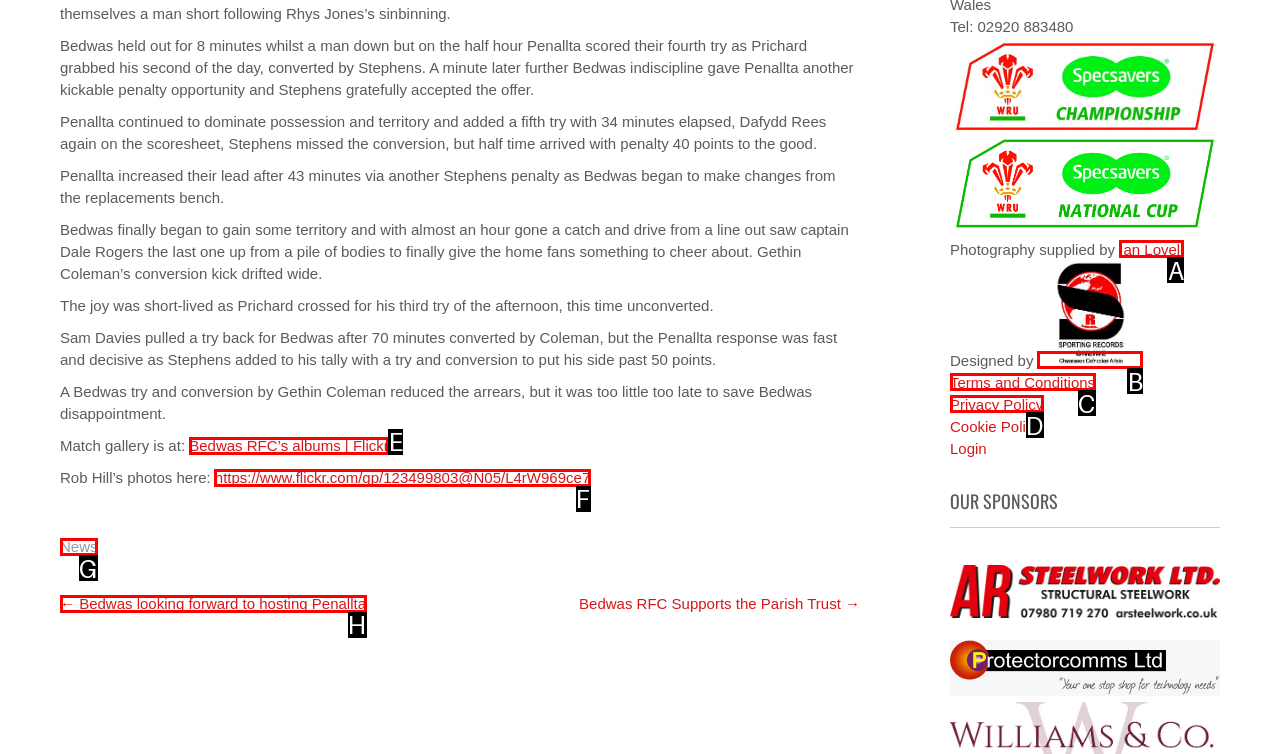Identify the correct lettered option to click in order to perform this task: Go to news page. Respond with the letter.

G